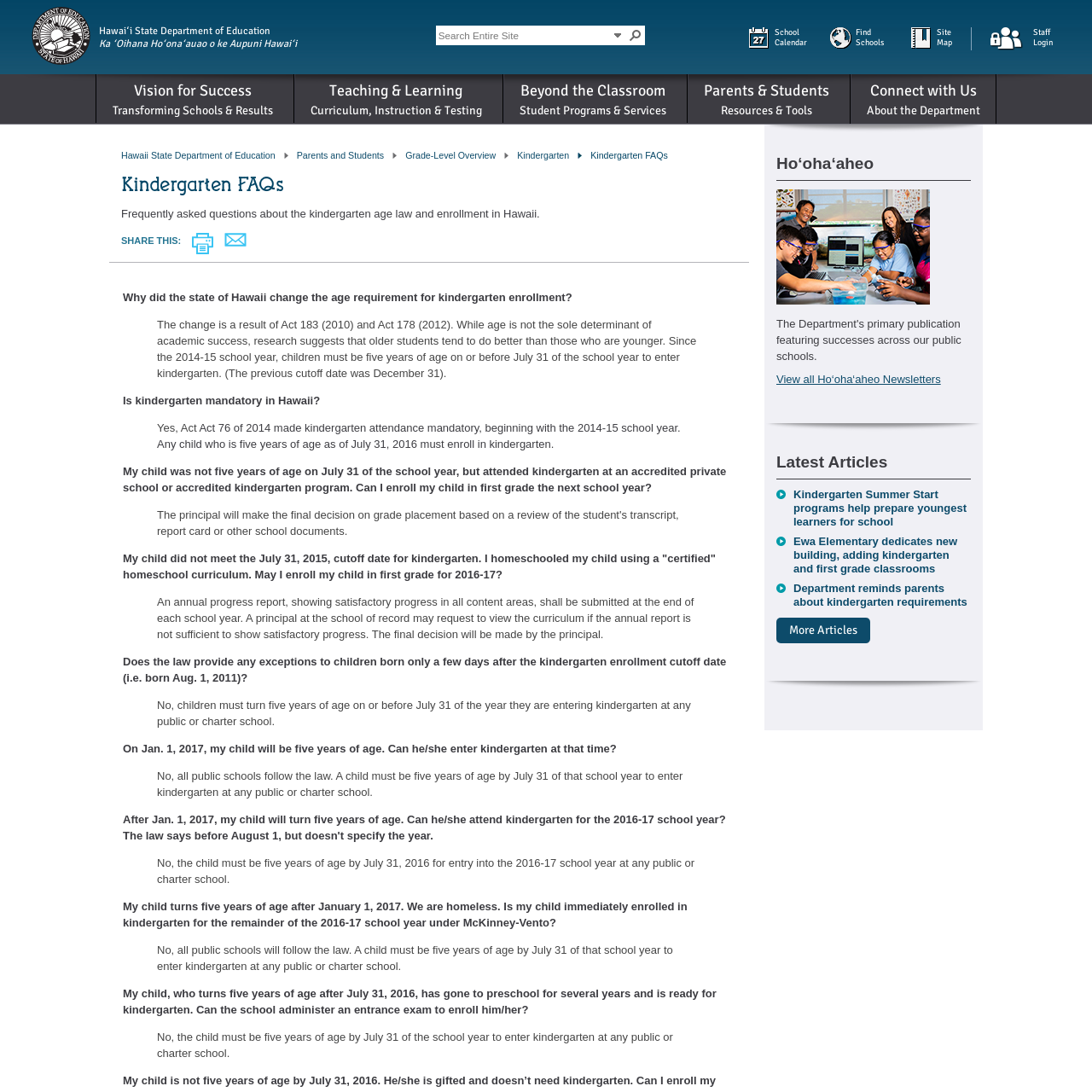Pinpoint the bounding box coordinates of the element to be clicked to execute the instruction: "Print the page".

[0.176, 0.213, 0.196, 0.235]